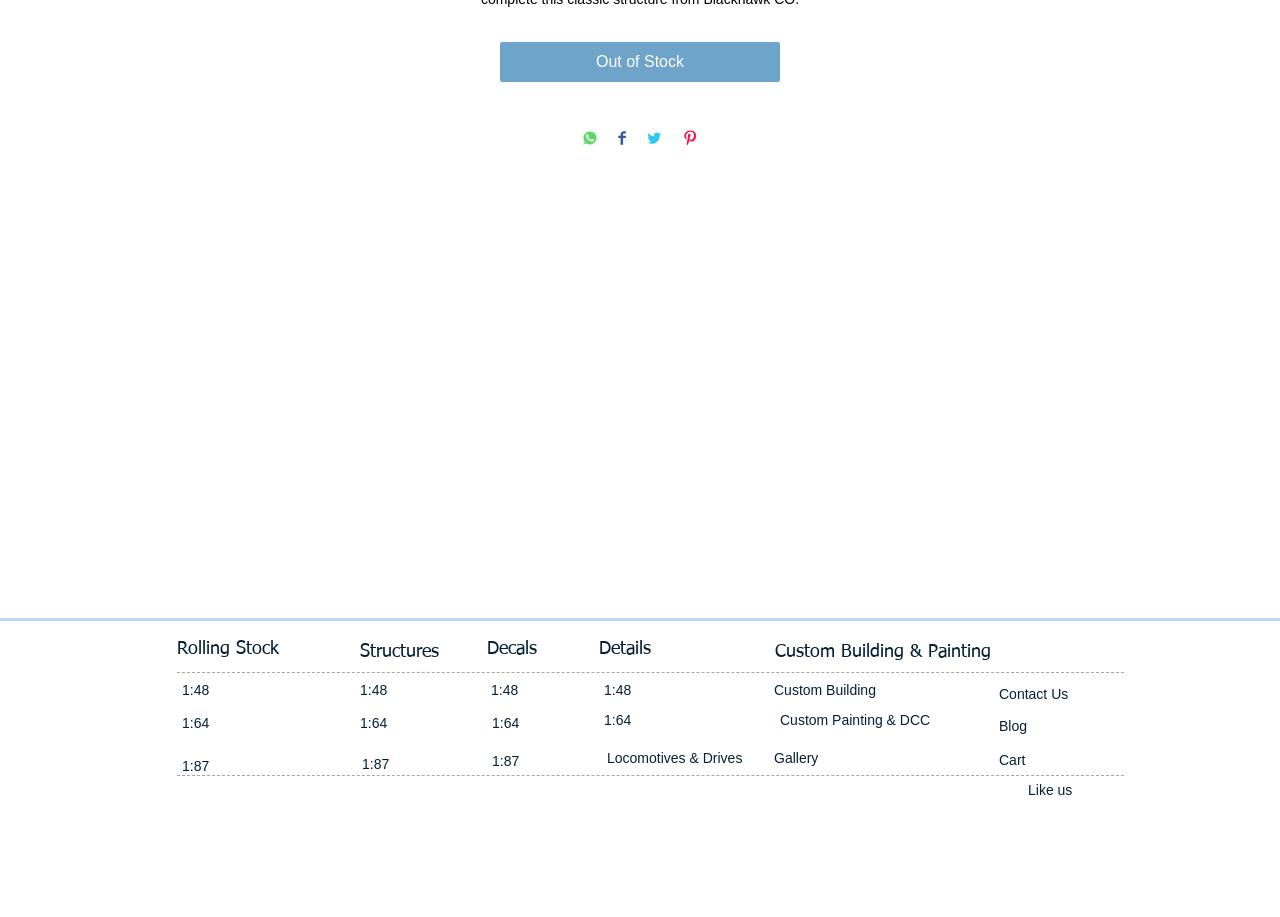Identify the bounding box coordinates of the region I need to click to complete this instruction: "Click on 1:48".

[0.138, 0.742, 0.24, 0.765]